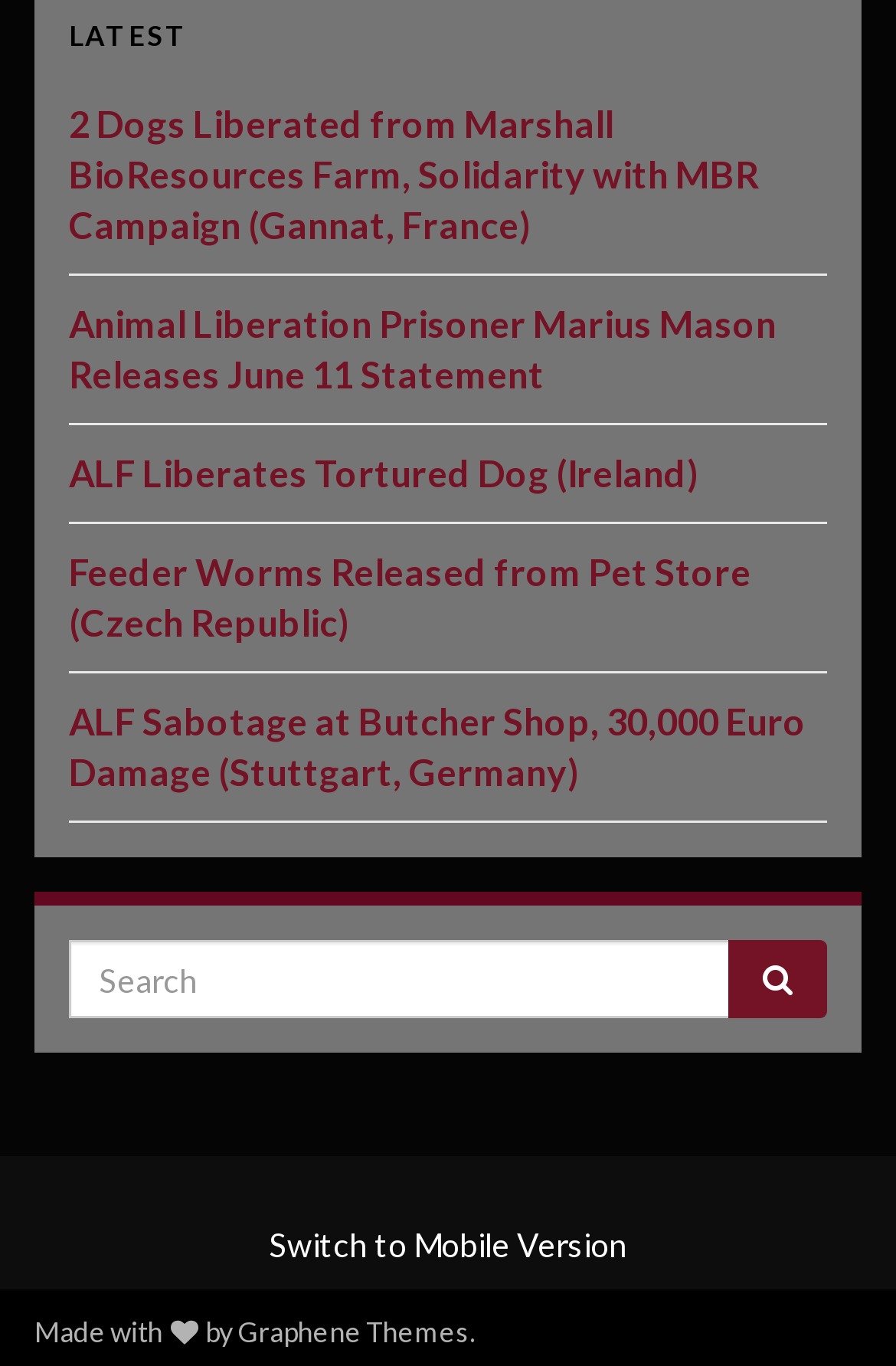What is the purpose of the textbox?
Answer the question with just one word or phrase using the image.

Search